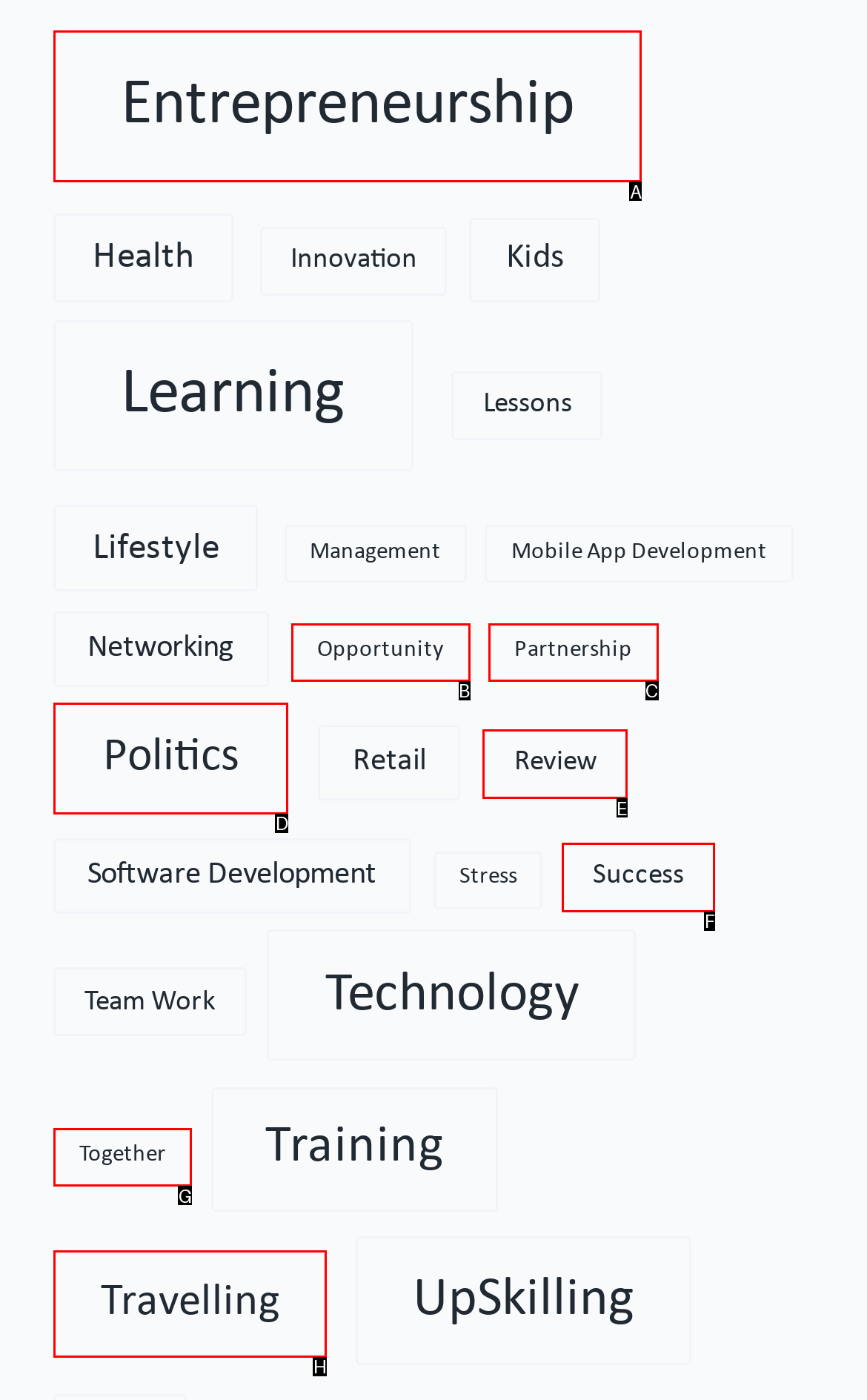Determine the right option to click to perform this task: Explore Entrepreneurship
Answer with the correct letter from the given choices directly.

A